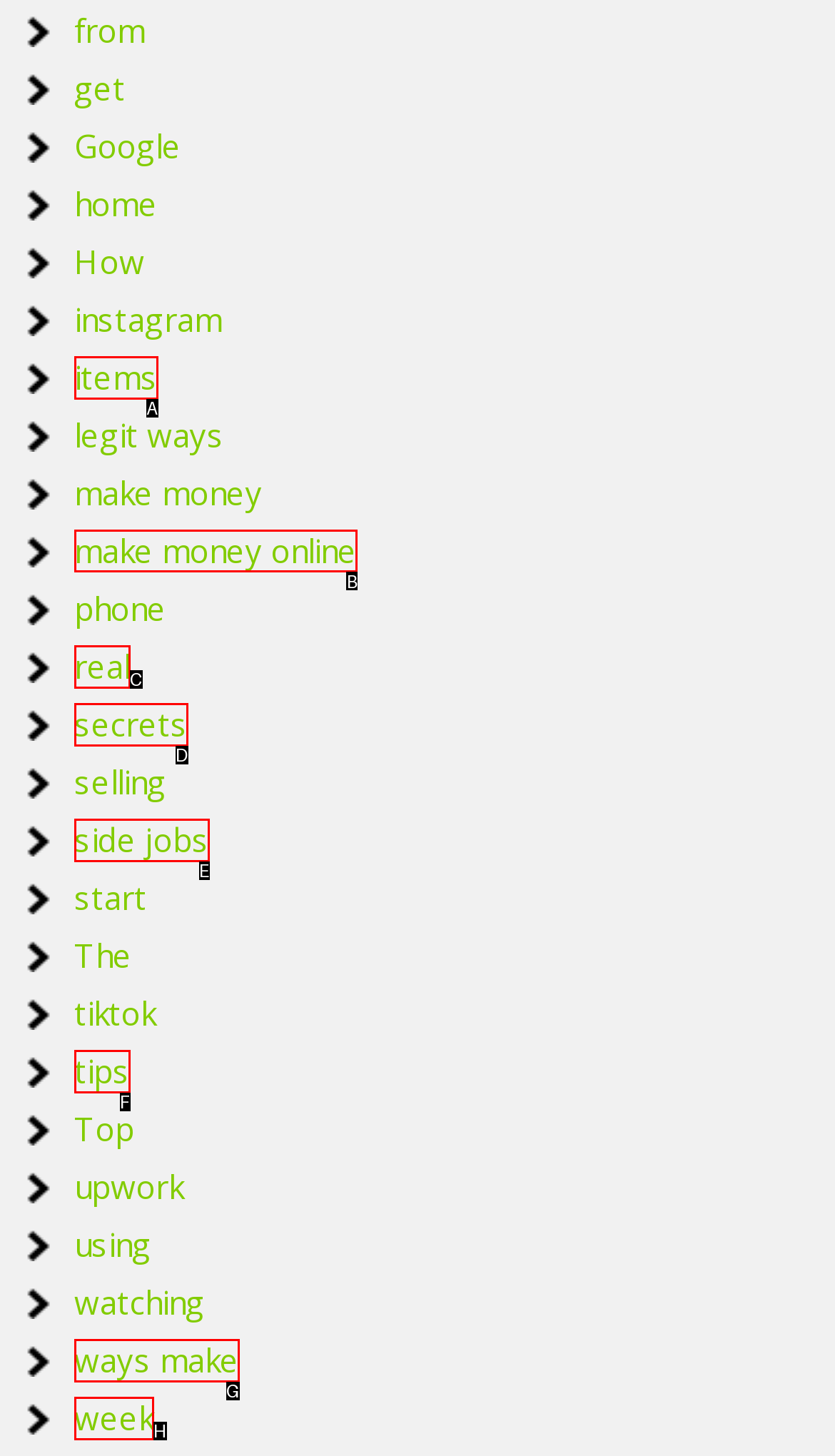Which option should you click on to fulfill this task: click on the 'make money online' link? Answer with the letter of the correct choice.

B